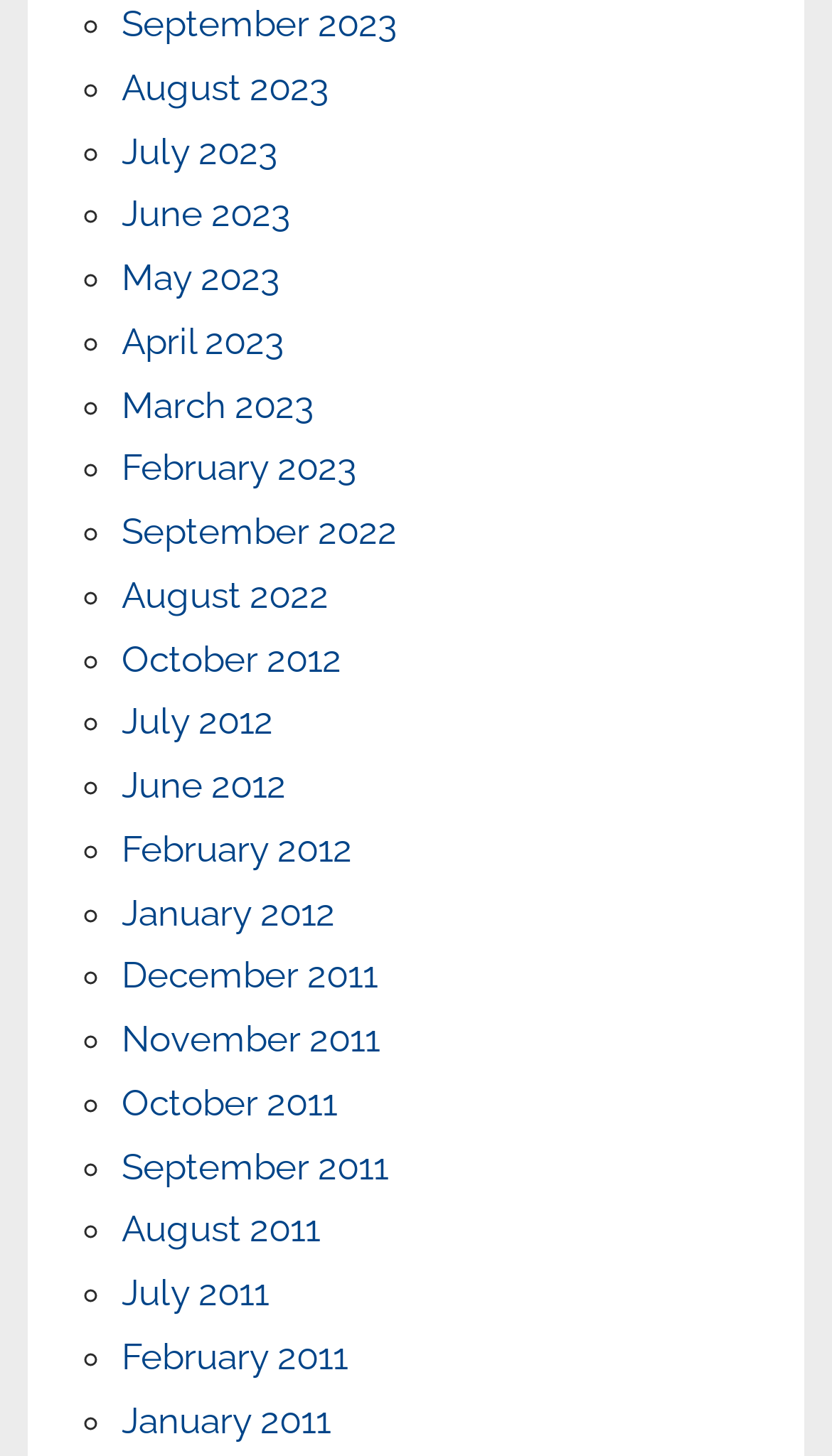Determine the bounding box coordinates for the area that should be clicked to carry out the following instruction: "View August 2022".

[0.146, 0.394, 0.395, 0.423]